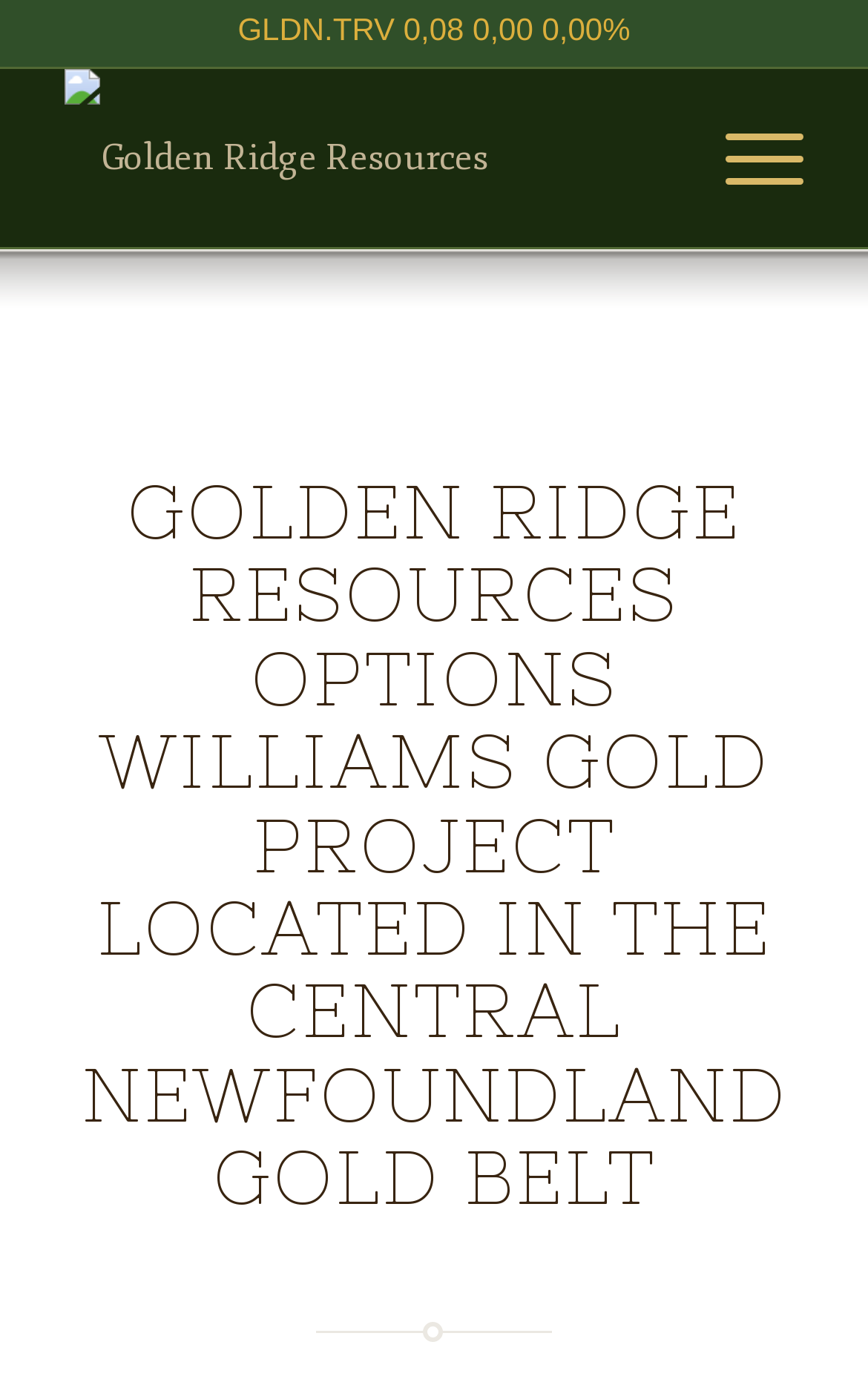Provide a brief response in the form of a single word or phrase:
What is the company name?

Golden Ridge Resources